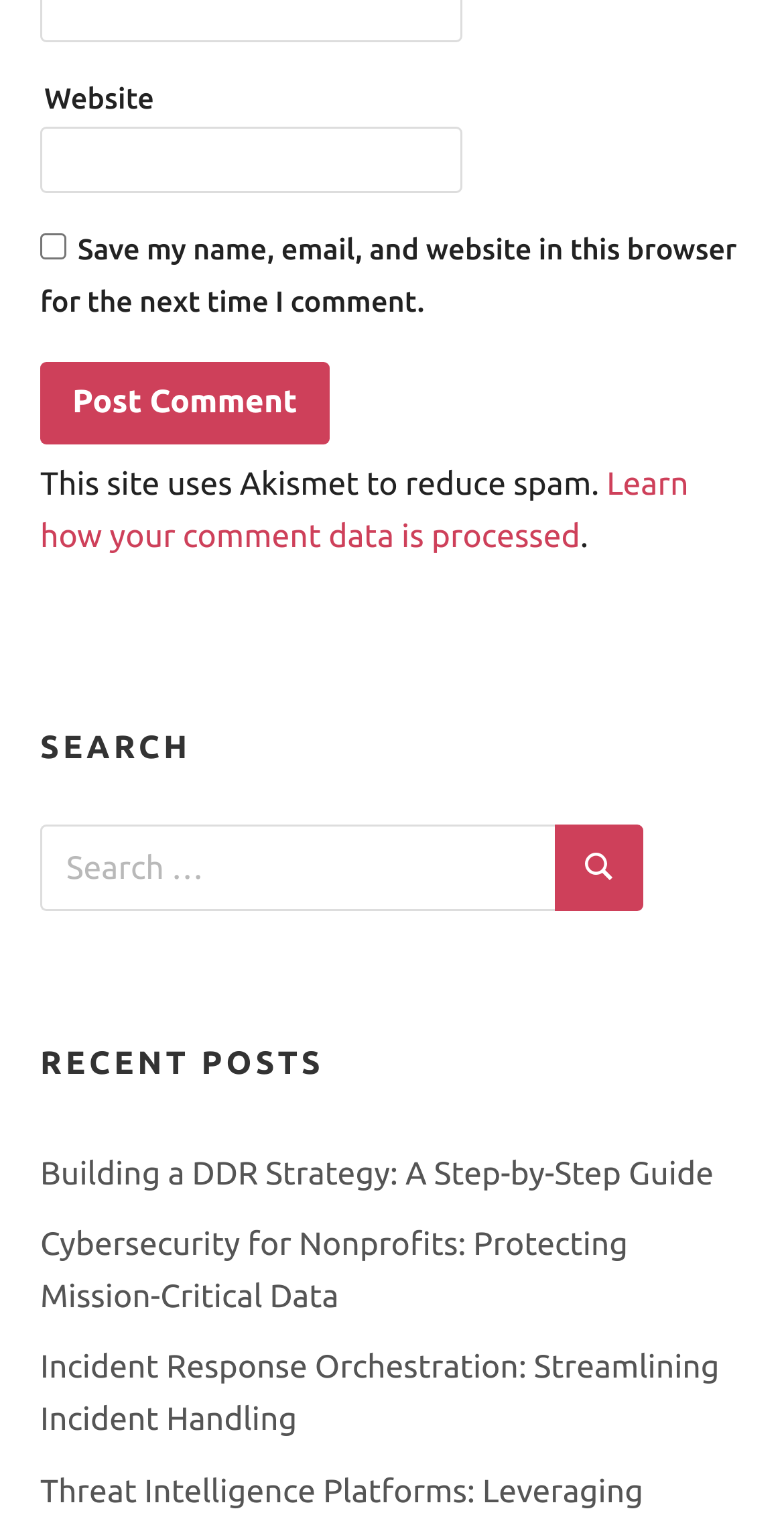Respond to the question below with a concise word or phrase:
What is the function of the button below the search box?

Search